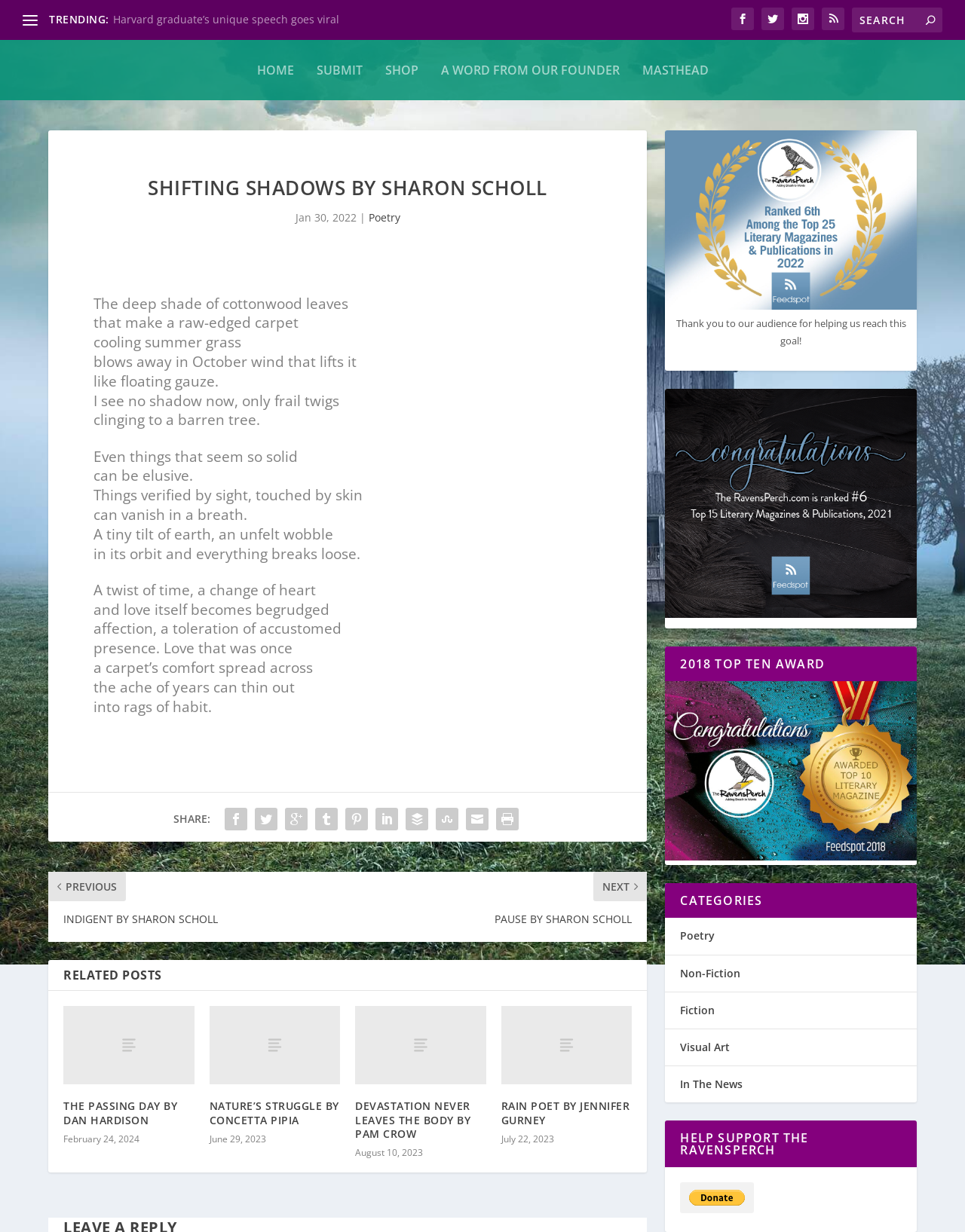Locate the bounding box coordinates of the clickable area needed to fulfill the instruction: "Click on the 'HOME' link".

[0.266, 0.032, 0.304, 0.081]